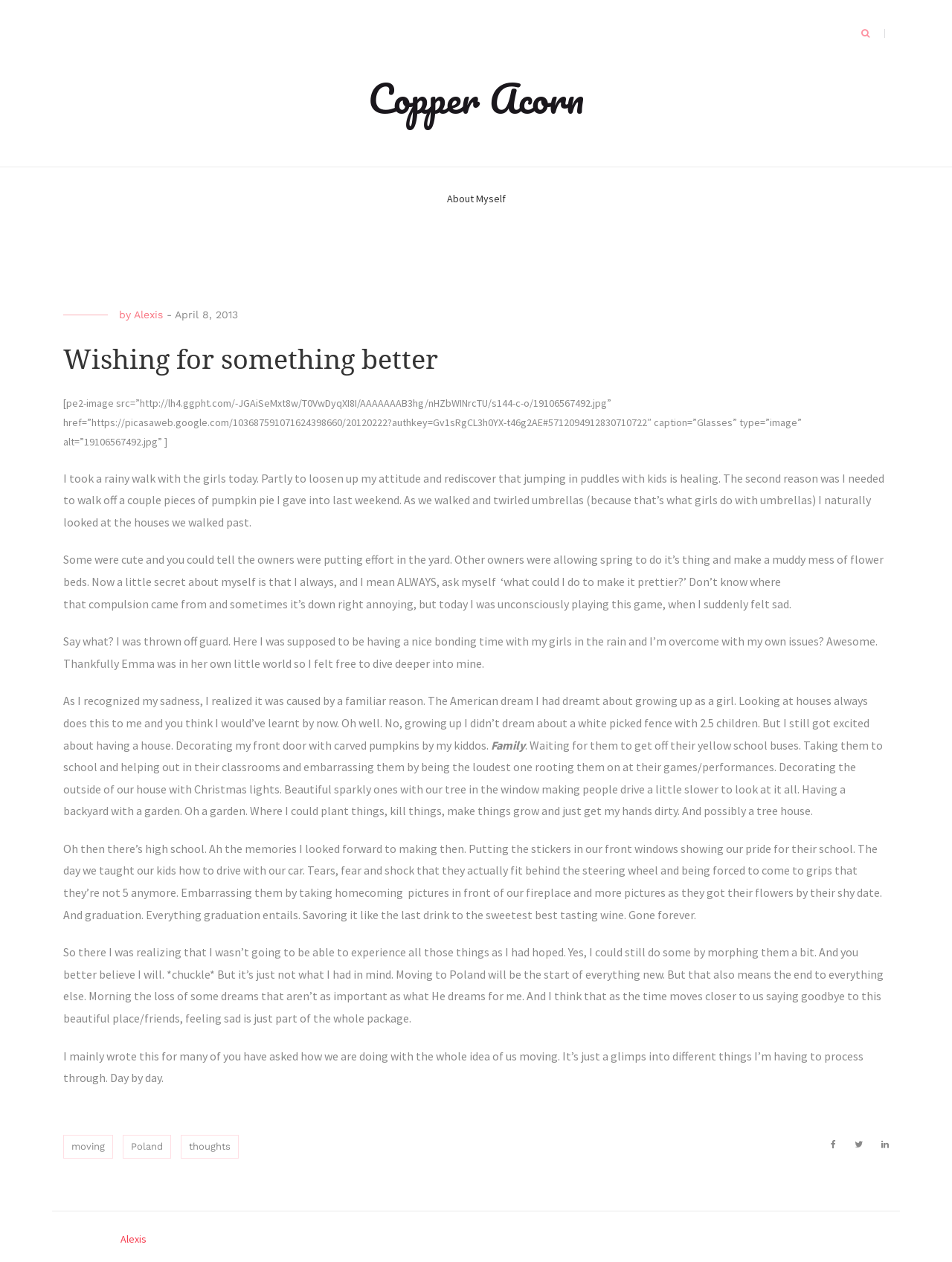Look at the image and give a detailed response to the following question: What is the author's activity with the girls on a rainy day?

The author took a walk with the girls on a rainy day, during which they twirled umbrellas and jumped in puddles, and the author couldn't help but notice the houses they passed by and think about how they could be made prettier.